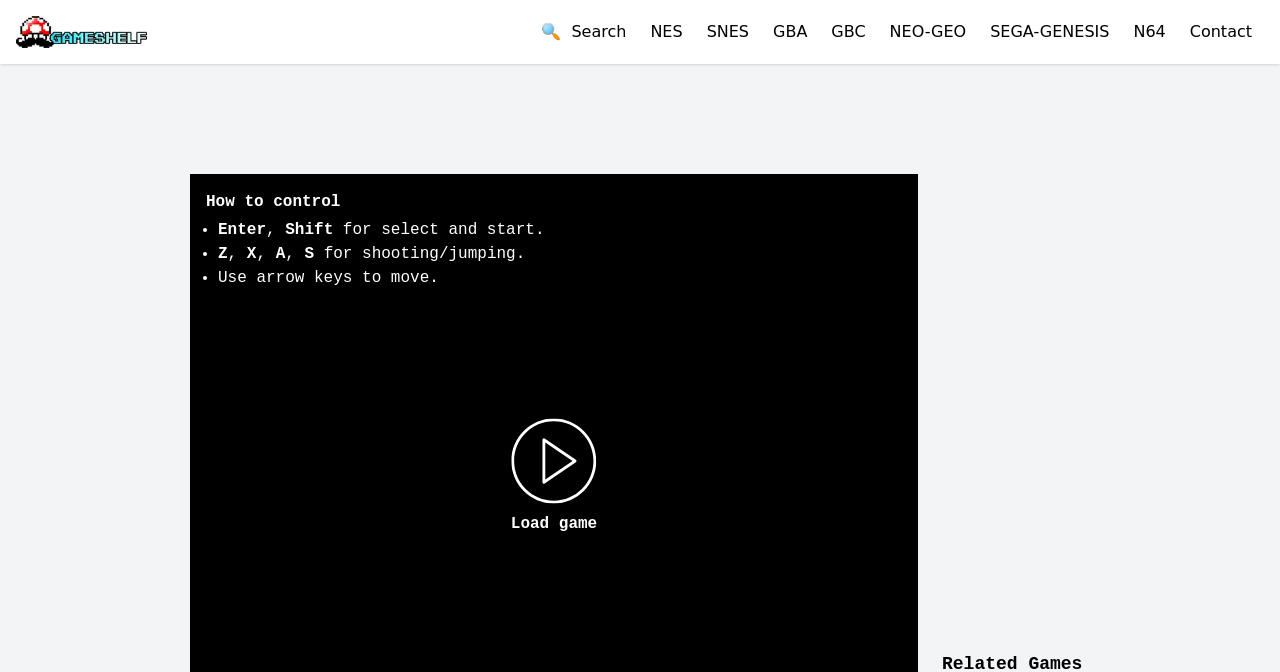How do you move in the game?
Can you offer a detailed and complete answer to this question?

According to the 'How to control' section, you can move in the game by using the arrow keys, as indicated by the text 'Use arrow keys to move.' with a bounding box coordinate of [0.17, 0.4, 0.343, 0.427].